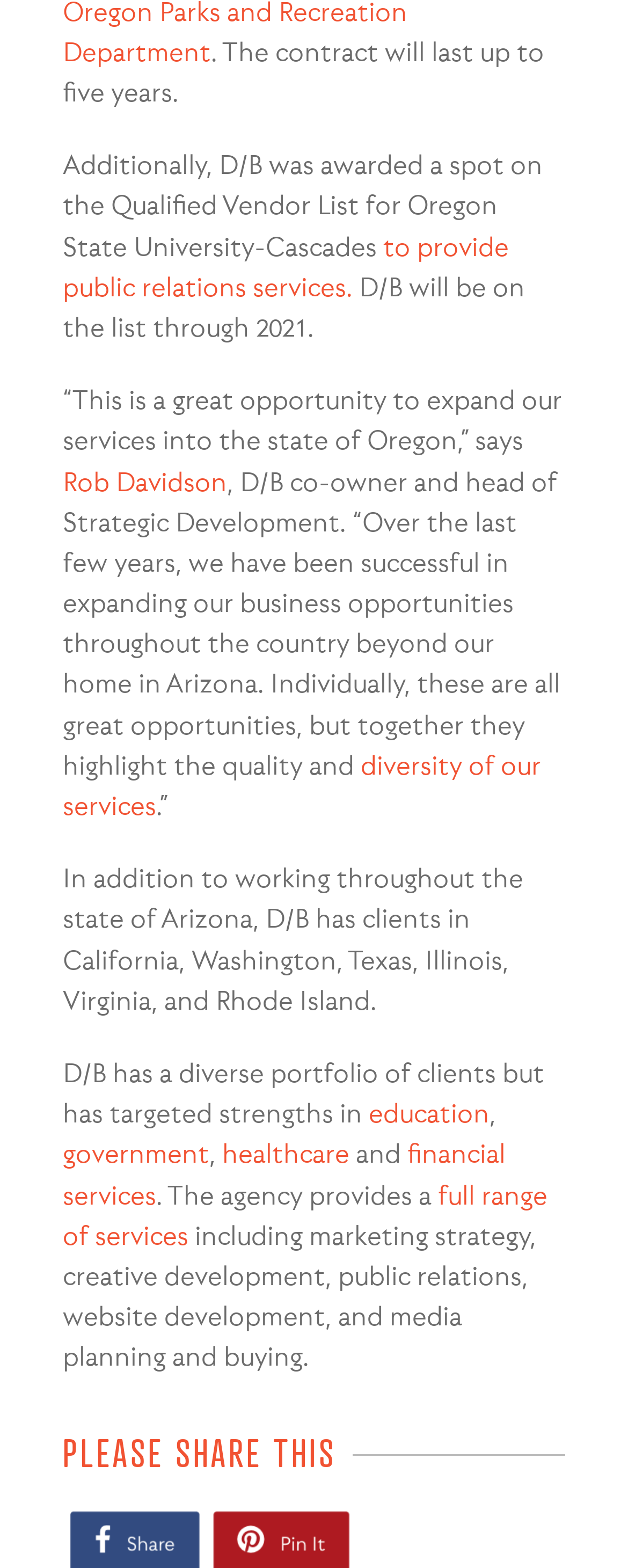Please determine the bounding box coordinates of the area that needs to be clicked to complete this task: 'click to provide public relations services'. The coordinates must be four float numbers between 0 and 1, formatted as [left, top, right, bottom].

[0.1, 0.145, 0.81, 0.194]